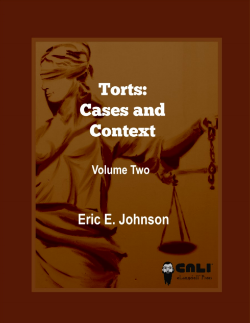Summarize the image with a detailed caption.

The image showcases the cover of "Torts: Cases and Contexts Volume Two," authored by Eric E. Johnson. The design features a striking depiction of Lady Justice, symbolizing the legal themes explored within the text. She is portrayed blindfolded, suggesting impartiality, while holding a set of balanced scales, indicative of fairness and justice. The title is prominently displayed at the top in bold white font, while the author's name is presented in a slightly smaller font. The background is a warm, rich brown, adding depth to the overall visual appeal. This book, published under a Creative Commons license, aims to provide a plain-spoken yet comprehensive approach to tort law, making complex legal concepts accessible for students and readers alike.